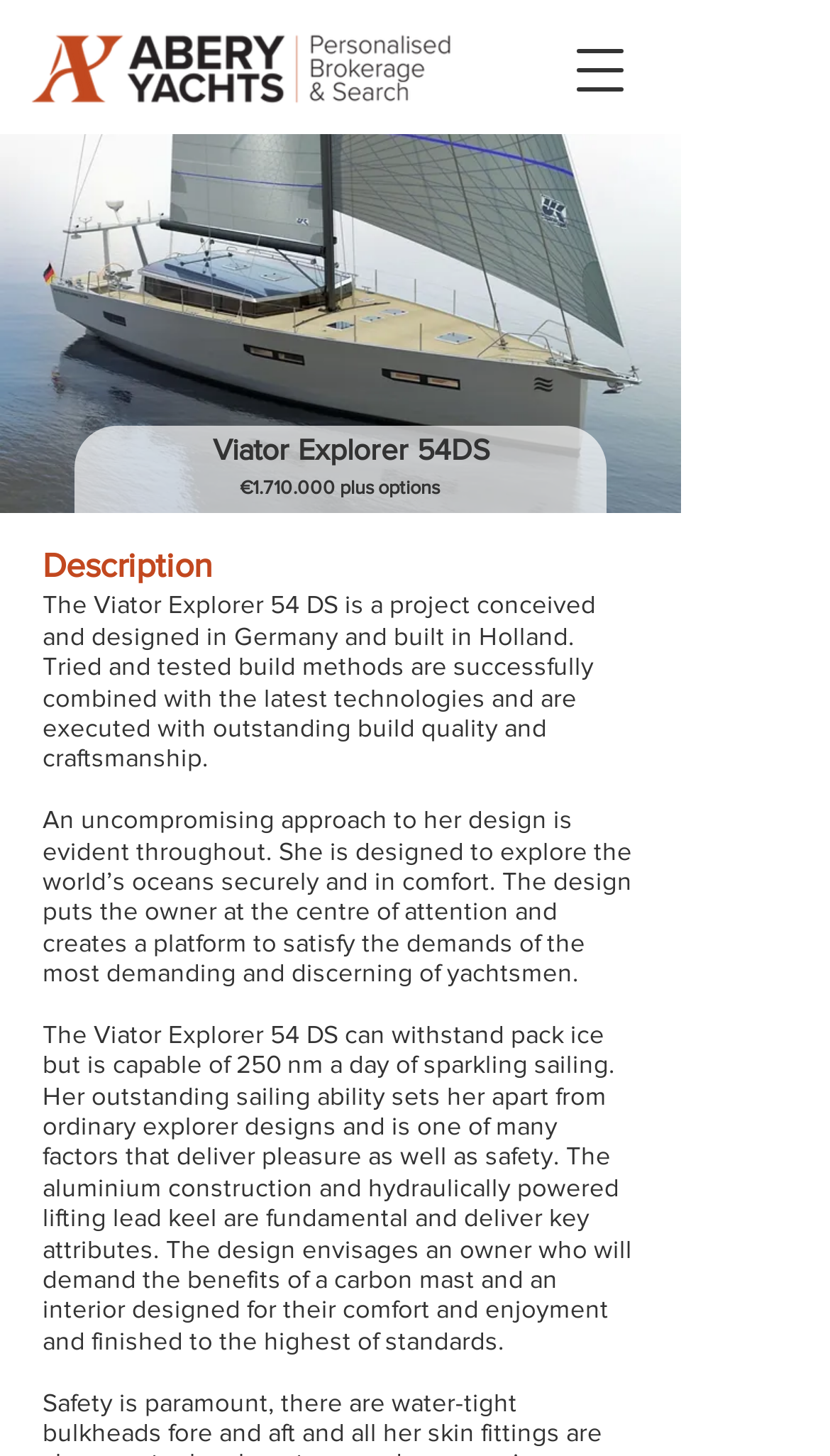Respond to the question below with a single word or phrase:
What is the material of the yacht's construction?

Aluminium